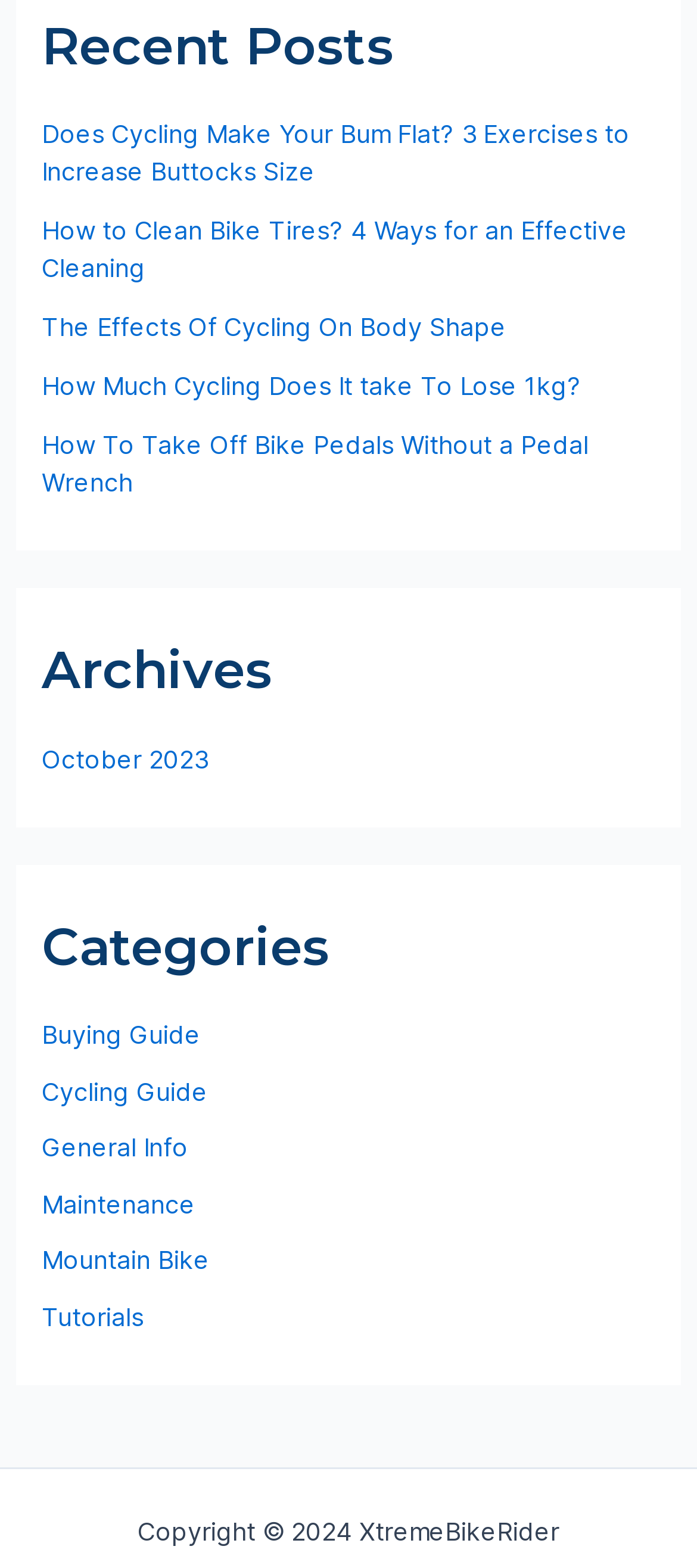Pinpoint the bounding box coordinates of the clickable area needed to execute the instruction: "view recent posts". The coordinates should be specified as four float numbers between 0 and 1, i.e., [left, top, right, bottom].

[0.059, 0.009, 0.941, 0.05]